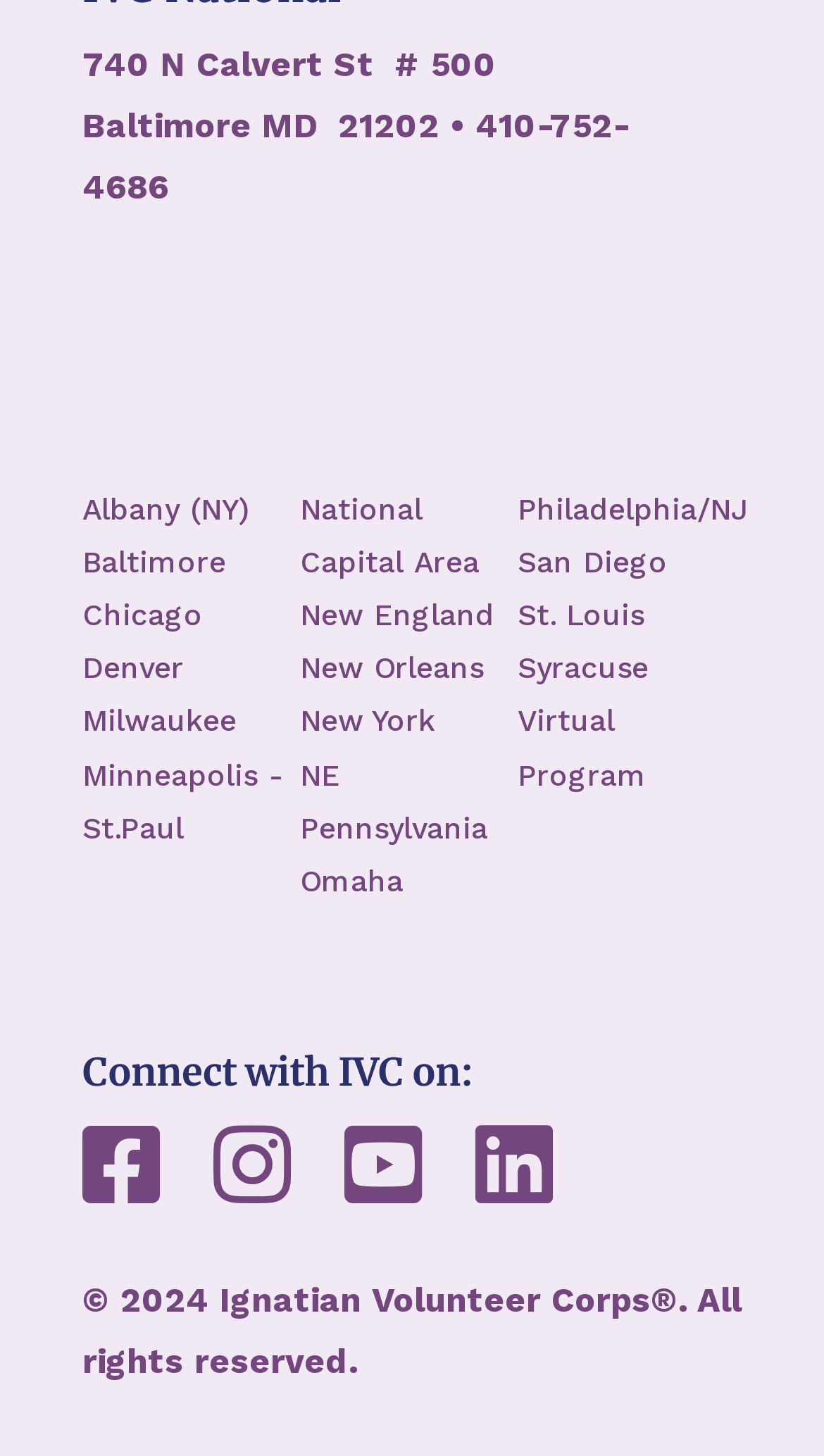Analyze the image and answer the question with as much detail as possible: 
What is the phone number of the Ignatian Volunteer Corps?

The phone number can be found in the top section of the webpage, where it is written in a static text element as '410-752-4686'.